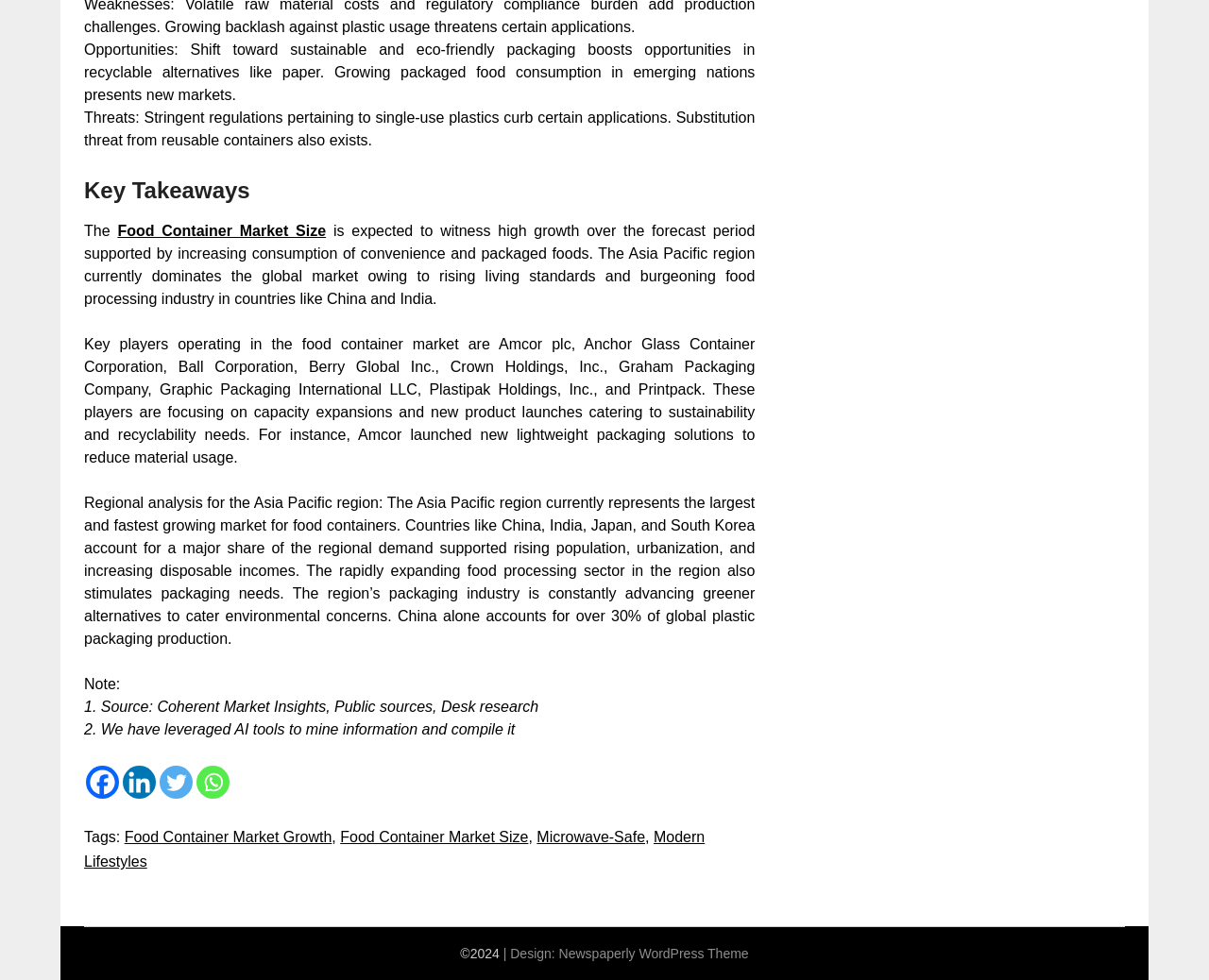What percentage of global plastic packaging production does China account for?
Utilize the information in the image to give a detailed answer to the question.

According to the text, China alone accounts for over 30% of global plastic packaging production.